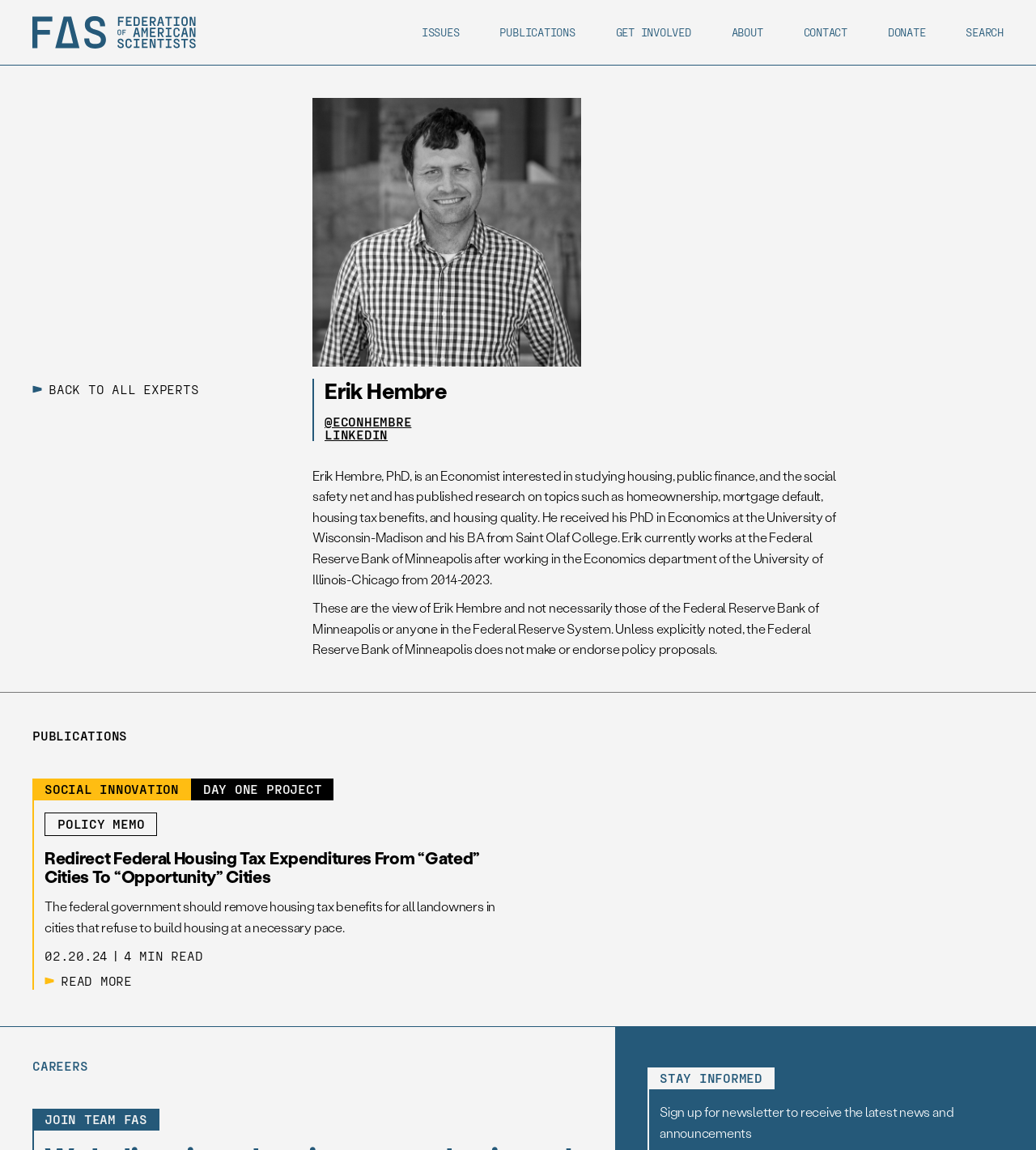Identify the bounding box coordinates of the clickable section necessary to follow the following instruction: "read more about SOCIAL INNOVATION DAY ONE PROJECT POLICY MEMO". The coordinates should be presented as four float numbers from 0 to 1, i.e., [left, top, right, bottom].

[0.031, 0.677, 0.492, 0.861]